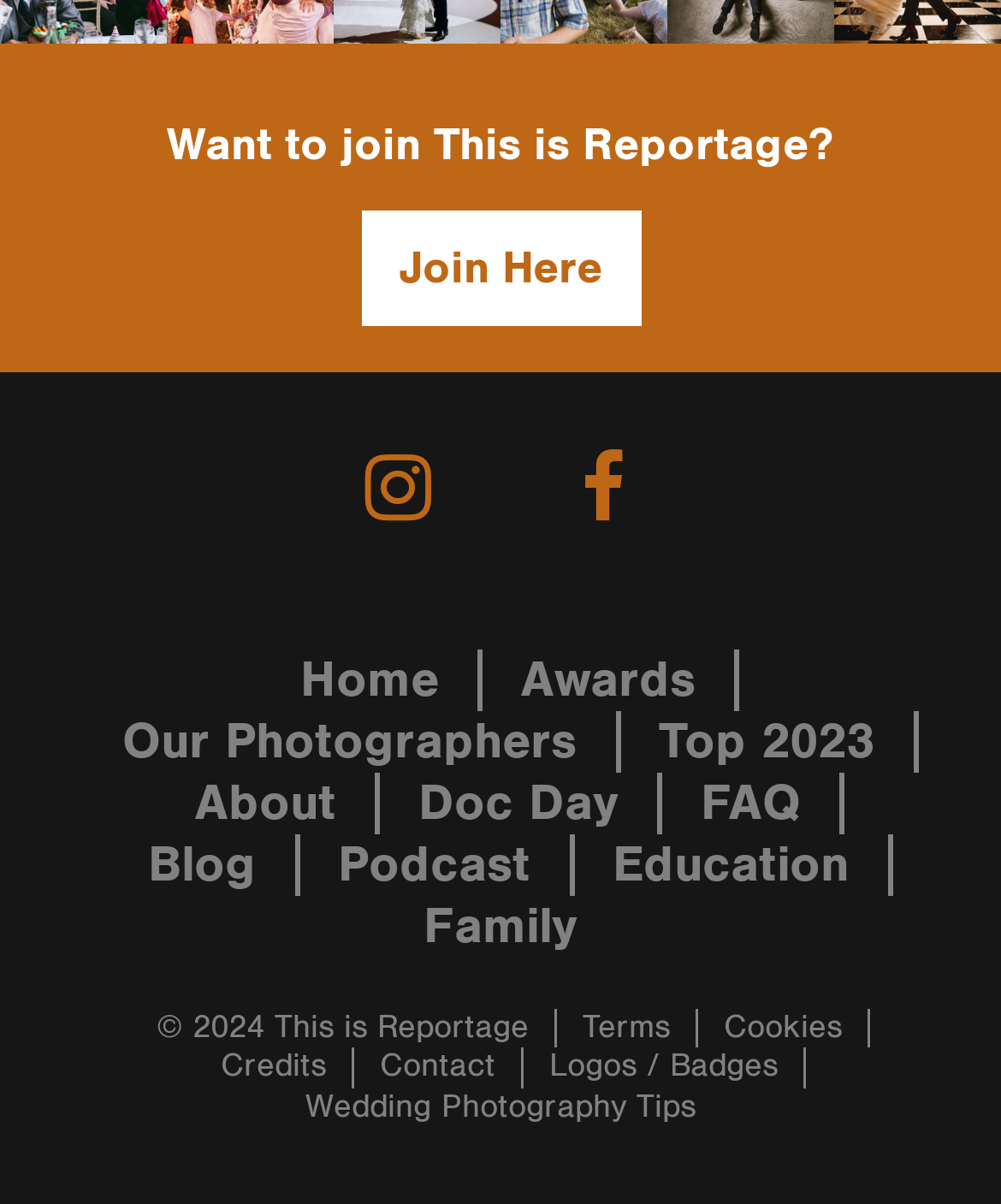Find the bounding box coordinates of the area to click in order to follow the instruction: "Learn more about Wishlist Member Developers".

None